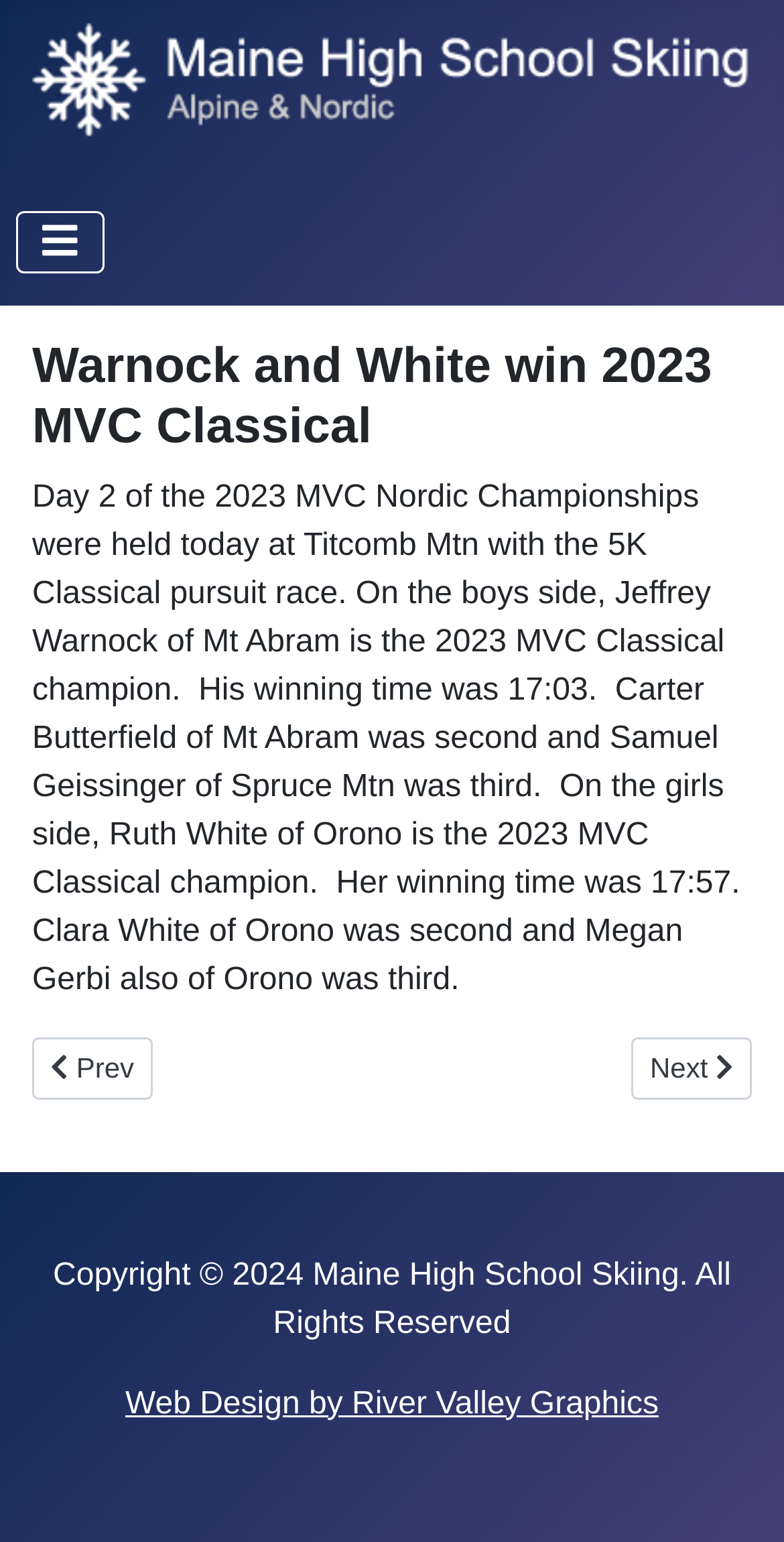What is the name of the company that designed the webpage?
Using the information presented in the image, please offer a detailed response to the question.

The webpage credits 'River Valley Graphics' for its web design, as stated at the bottom of the page.